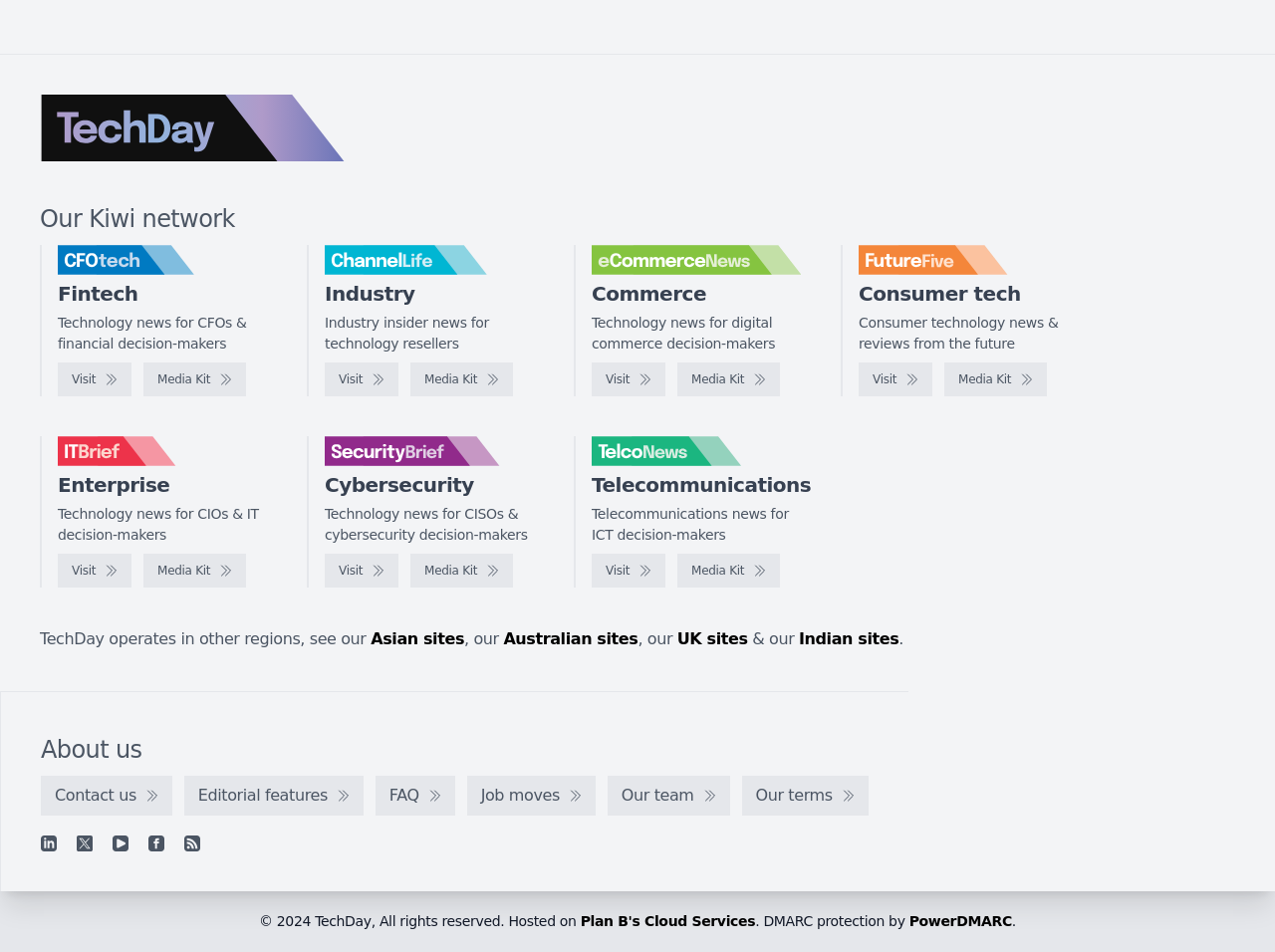Given the element description, predict the bounding box coordinates in the format (top-left x, top-left y, bottom-right x, bottom-right y), using floating point numbers between 0 and 1: Buy Kratom

None